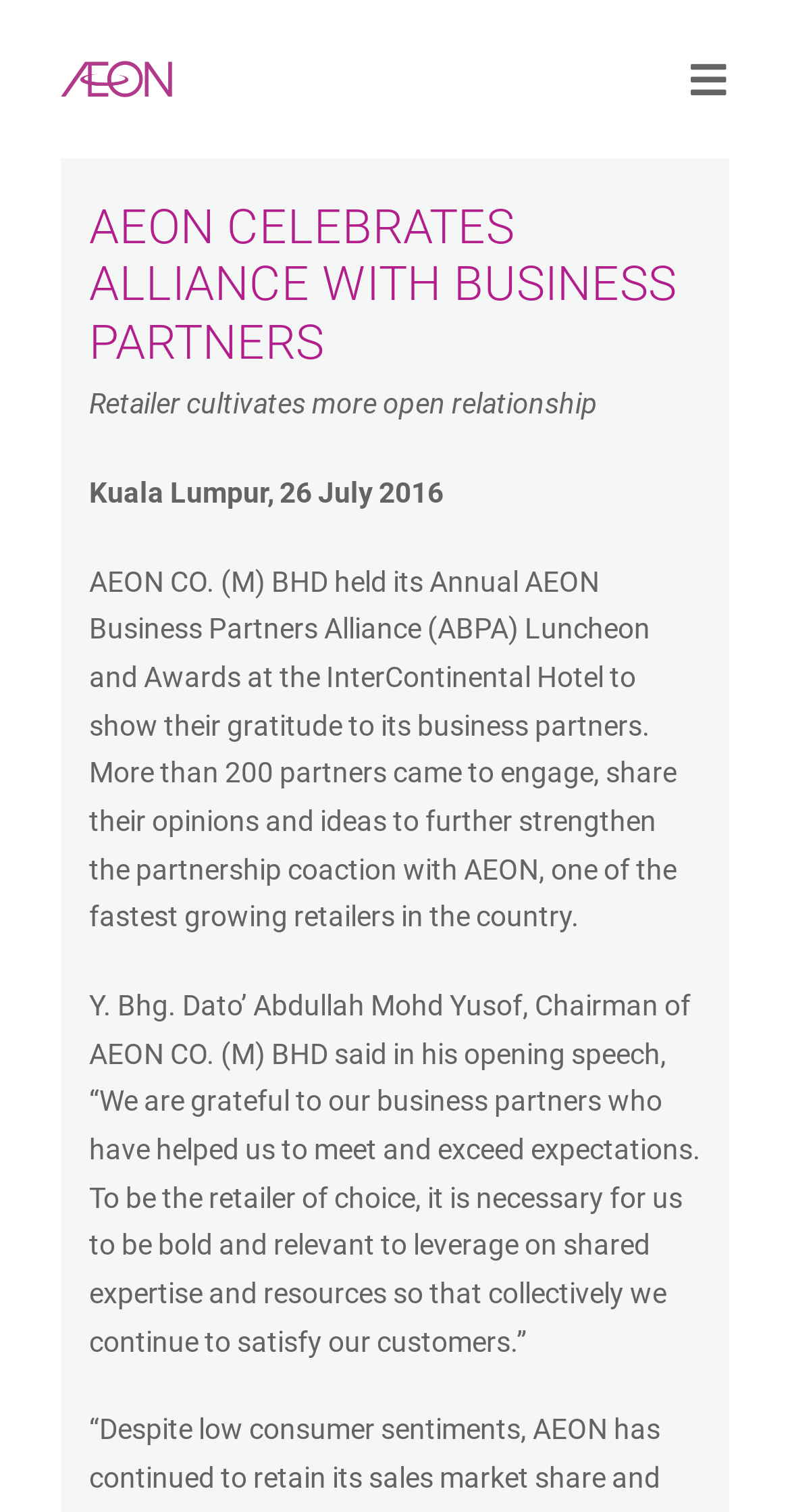How many business partners attended the ABPA luncheon?
Using the visual information, respond with a single word or phrase.

More than 200